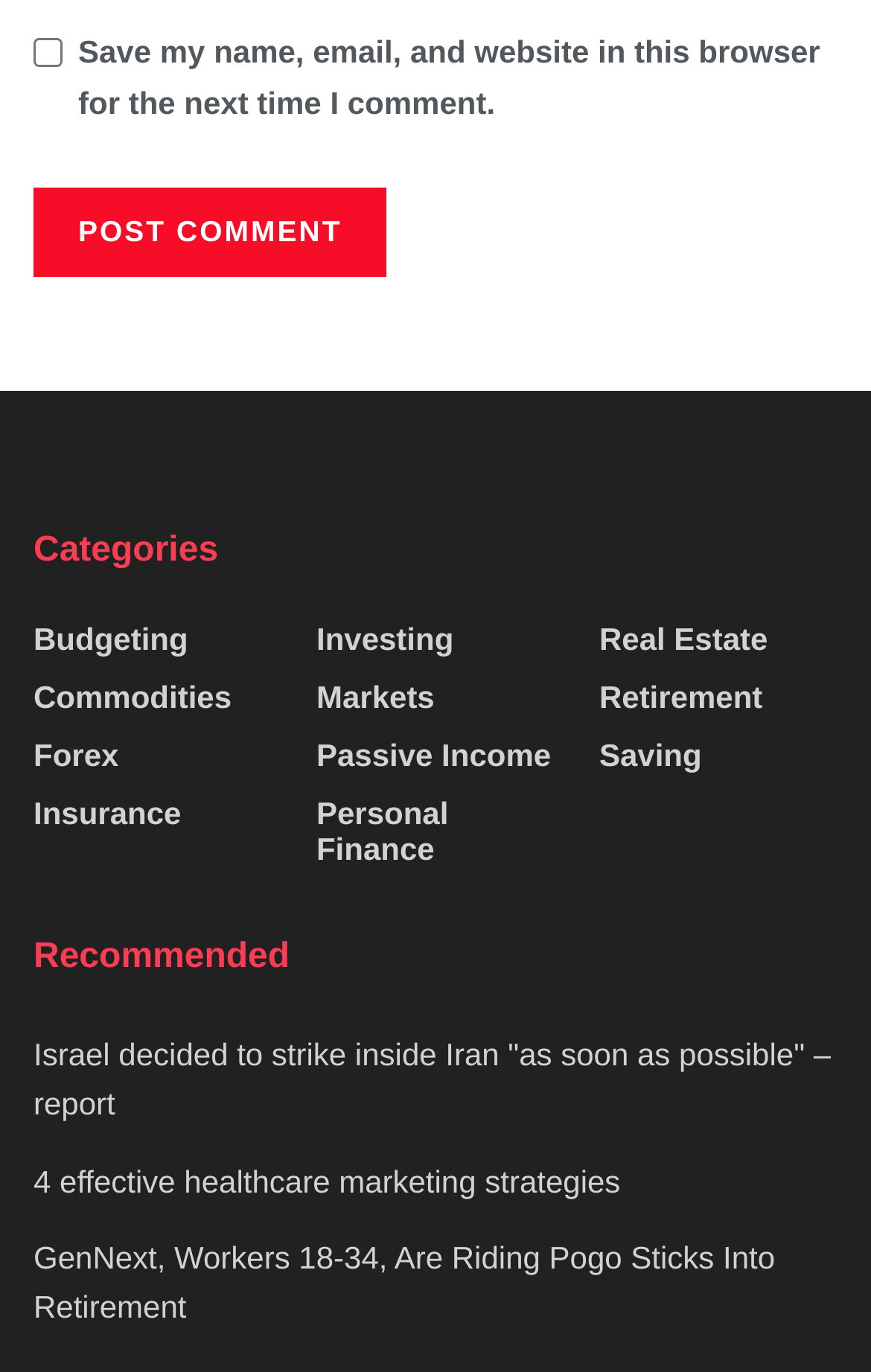Show the bounding box coordinates of the element that should be clicked to complete the task: "Explore the Personal Finance link".

[0.363, 0.58, 0.637, 0.632]